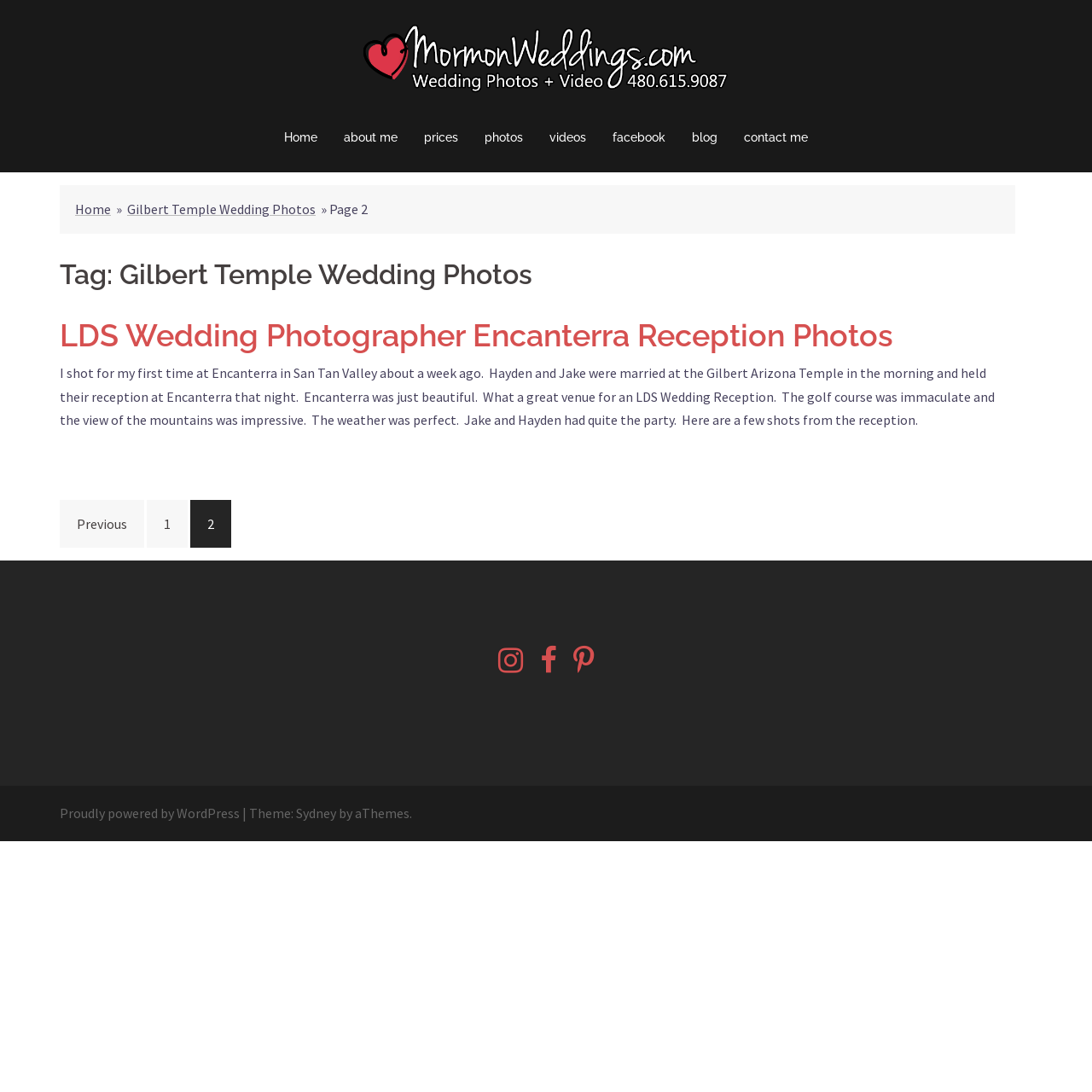Give a one-word or phrase response to the following question: What is the name of the venue where the reception was held?

Encanterra